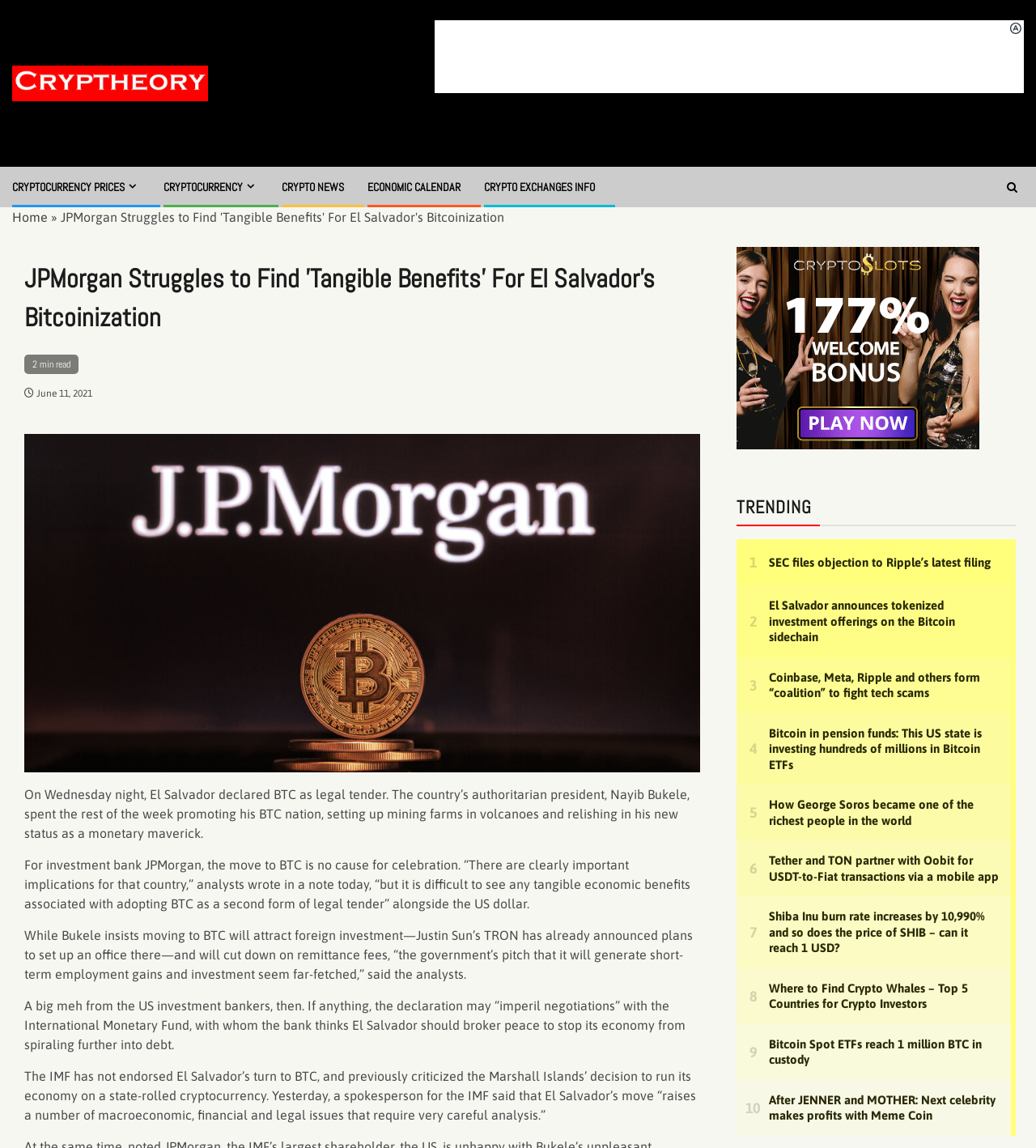Find the bounding box coordinates of the clickable area that will achieve the following instruction: "Visit the 'Home' page".

[0.012, 0.183, 0.046, 0.195]